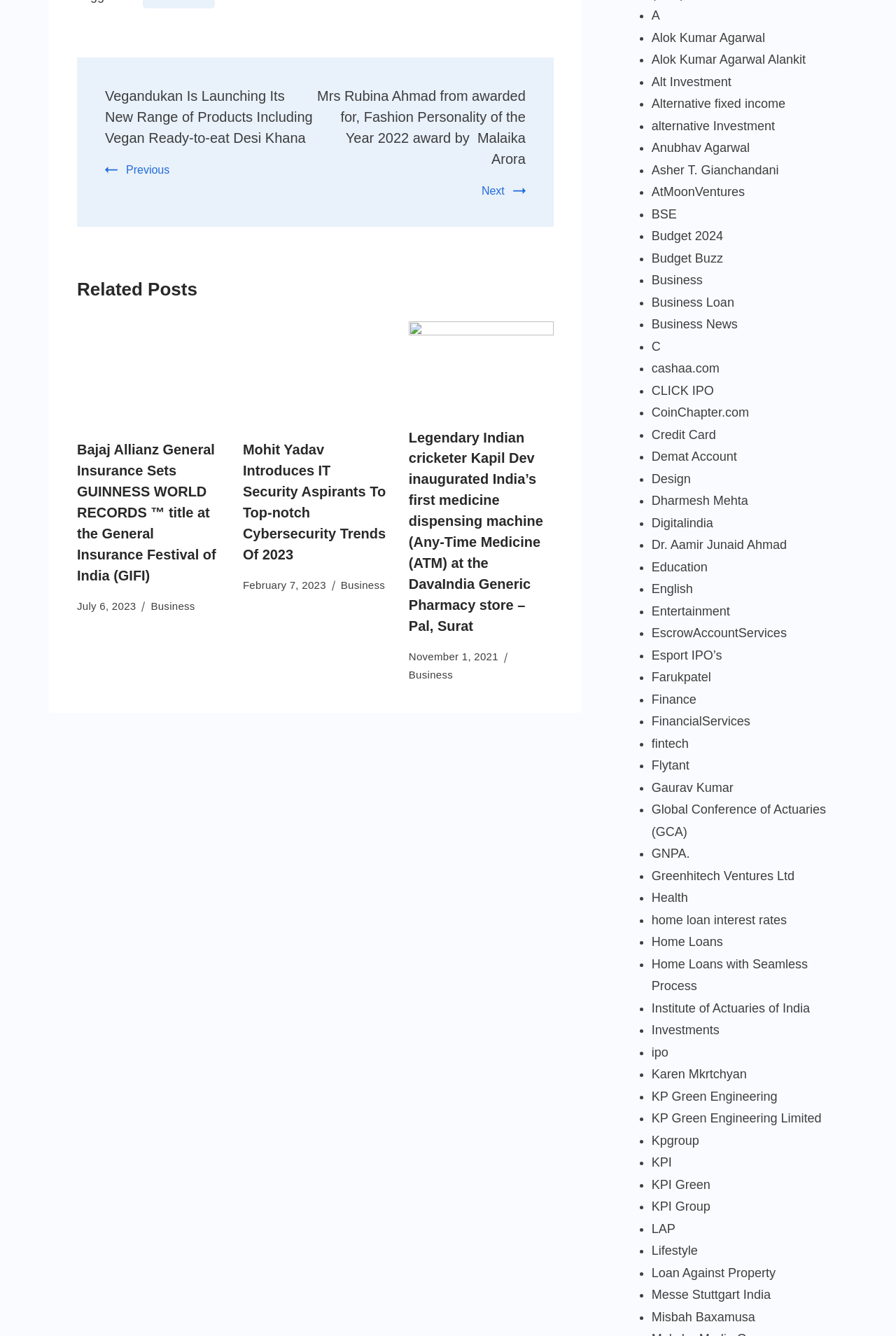Please identify the bounding box coordinates of the clickable region that I should interact with to perform the following instruction: "Click on 'Vegandukan Is Launching Its New Range of Products Including Vegan Ready-to-eat Desi Khana'". The coordinates should be expressed as four float numbers between 0 and 1, i.e., [left, top, right, bottom].

[0.117, 0.066, 0.349, 0.109]